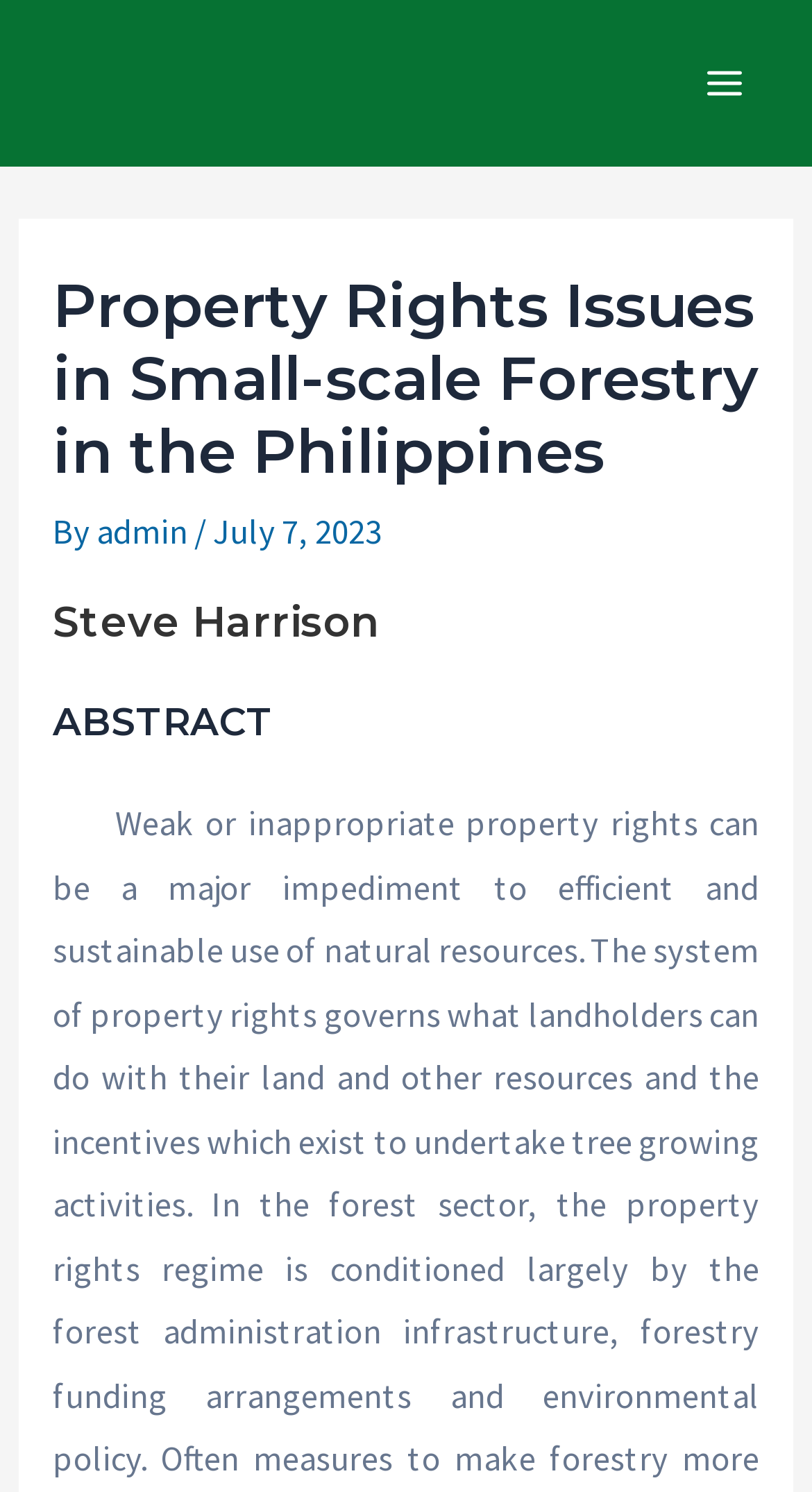What is the name of the author?
Using the image as a reference, answer the question with a short word or phrase.

Steve Harrison